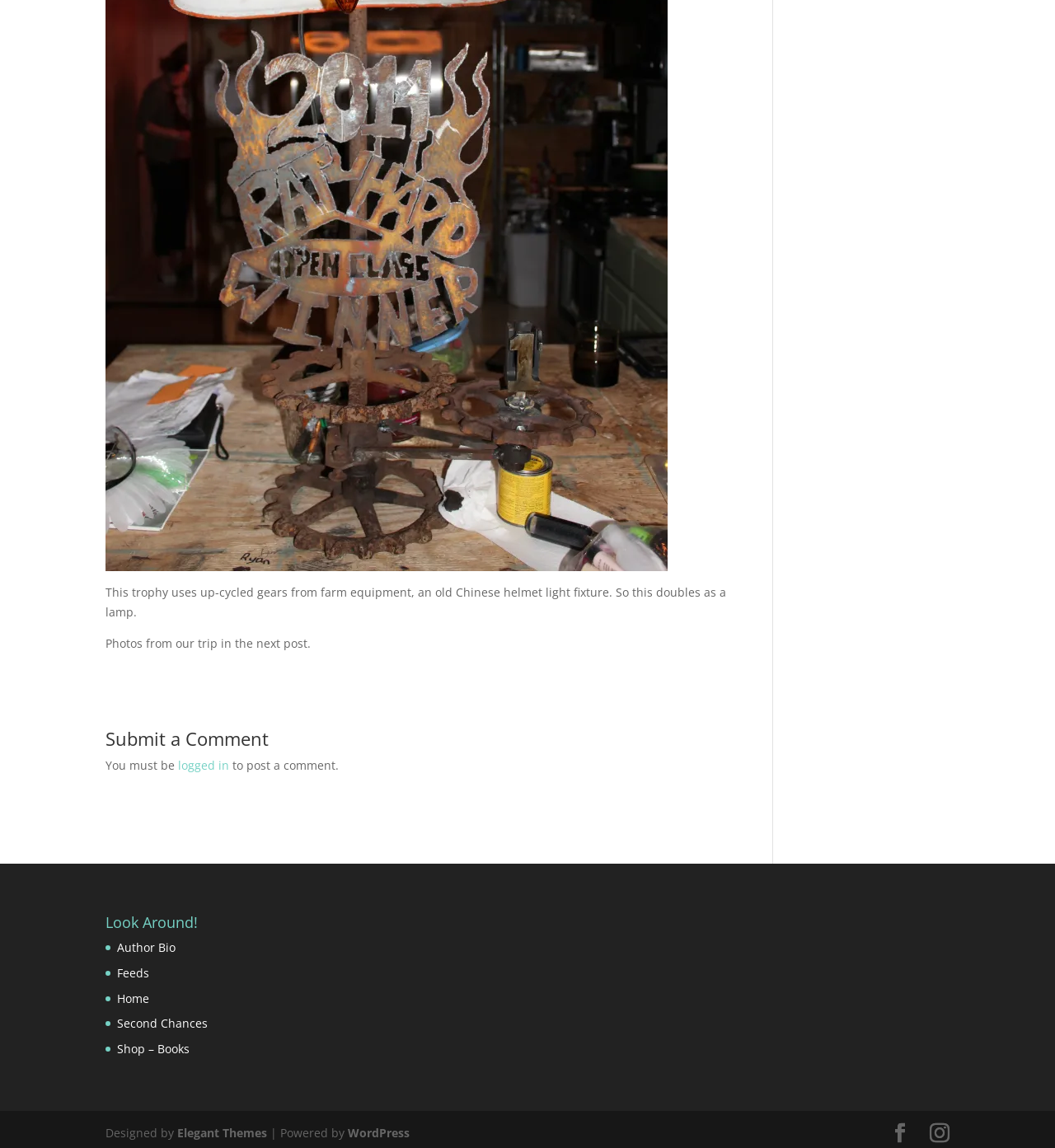Provide the bounding box coordinates for the specified HTML element described in this description: "Facebook". The coordinates should be four float numbers ranging from 0 to 1, in the format [left, top, right, bottom].

[0.844, 0.979, 0.862, 0.996]